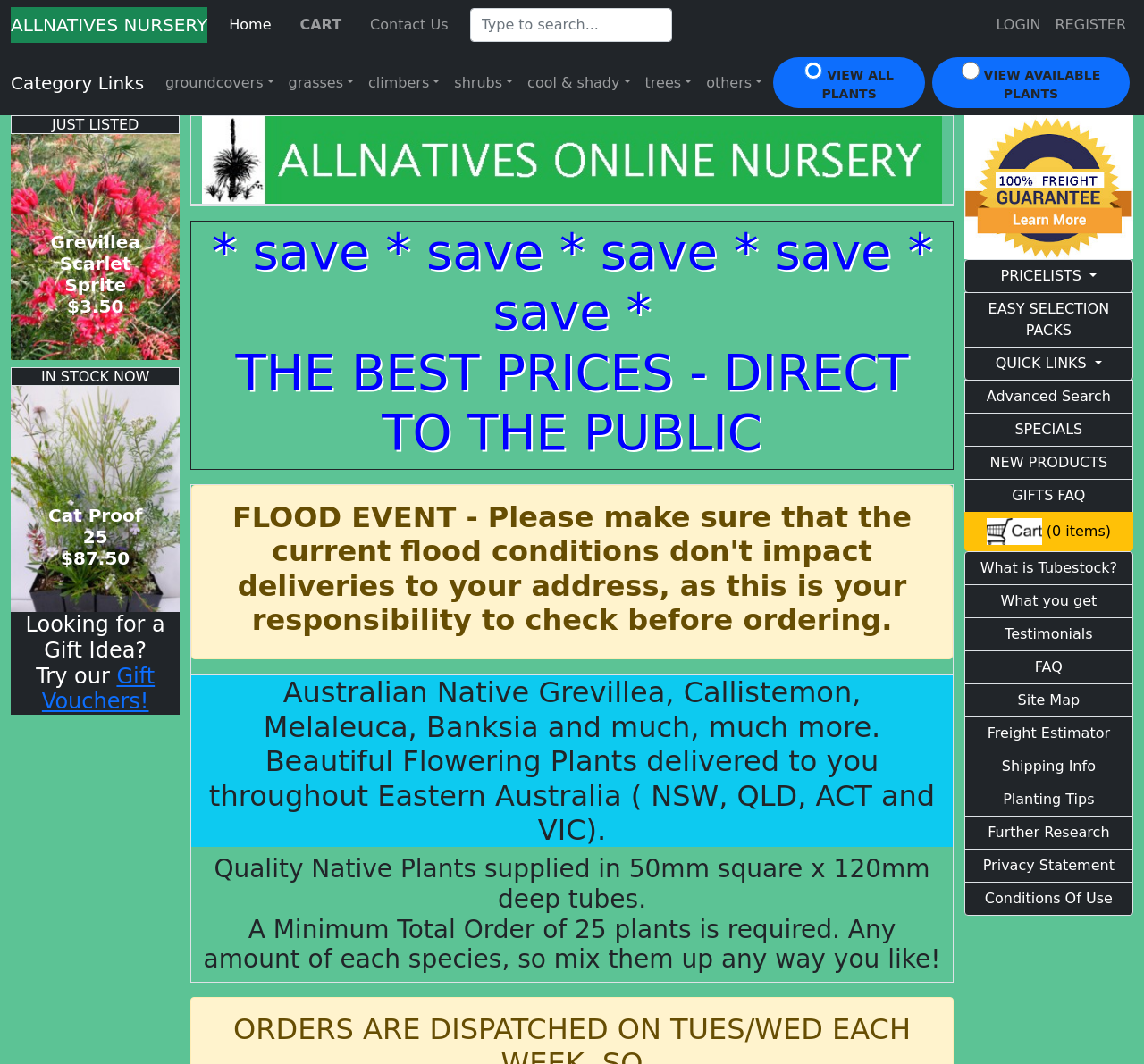From the image, can you give a detailed response to the question below:
Is there a search function on this website?

I can see a search box on the webpage, which allows users to search for specific plants or keywords. The search box is located near the top of the page, and it has a placeholder text that says 'Search'.